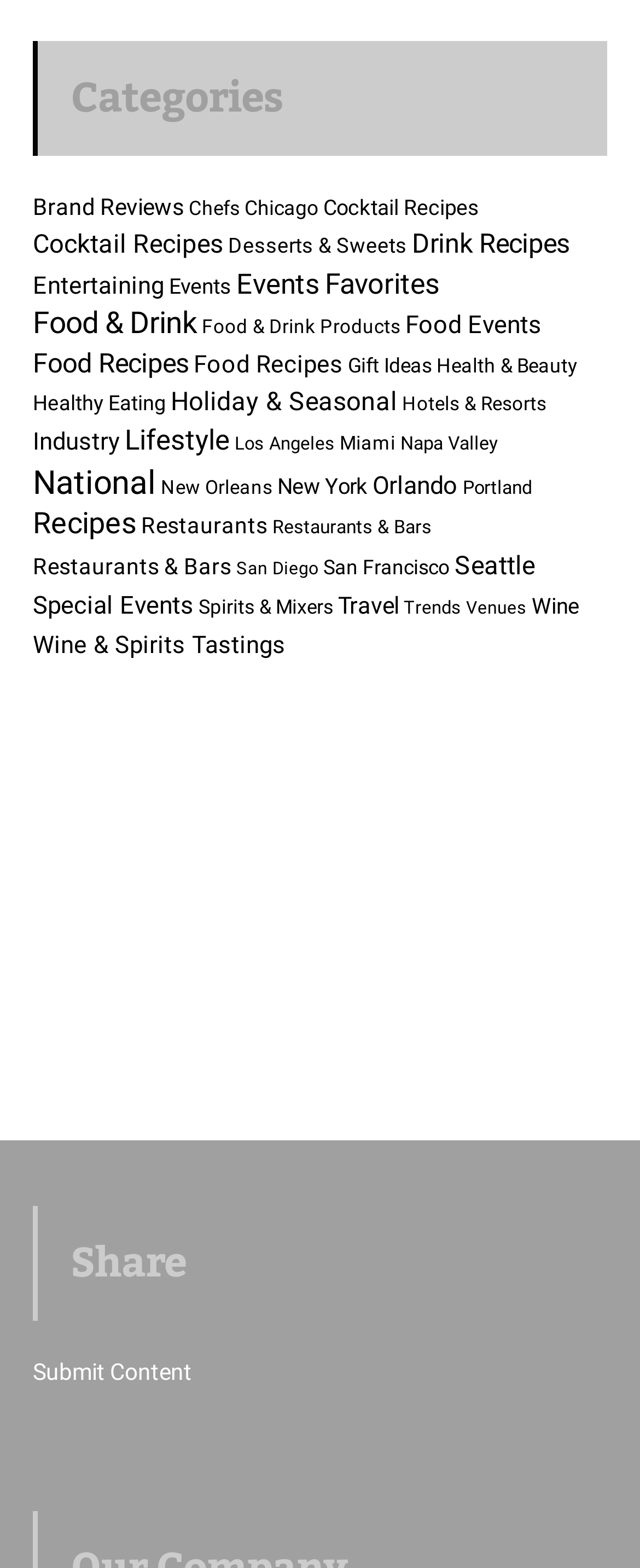Find the bounding box coordinates of the area that needs to be clicked in order to achieve the following instruction: "Browse Brand Reviews". The coordinates should be specified as four float numbers between 0 and 1, i.e., [left, top, right, bottom].

[0.051, 0.12, 0.287, 0.144]